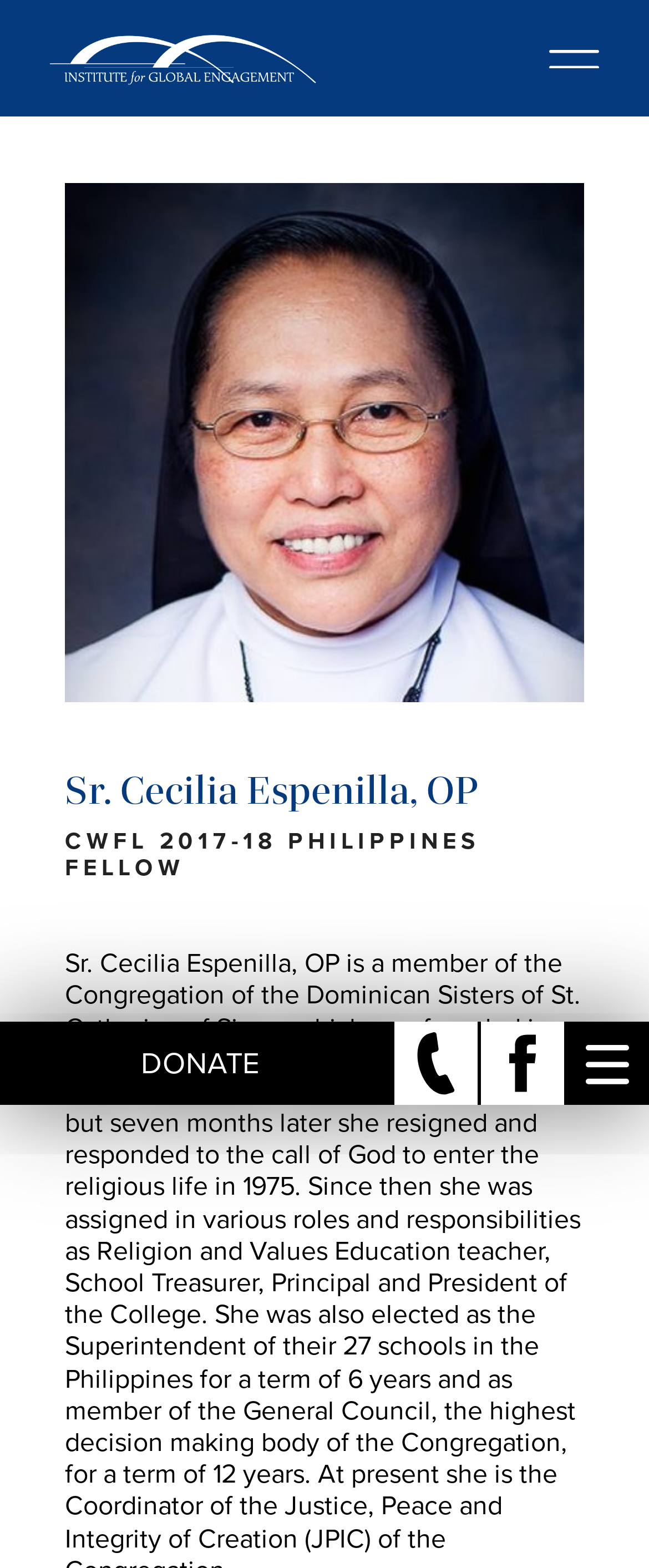Using the format (top-left x, top-left y, bottom-right x, bottom-right y), provide the bounding box coordinates for the described UI element. All values should be floating point numbers between 0 and 1: Donate

[0.0, 0.652, 0.615, 0.705]